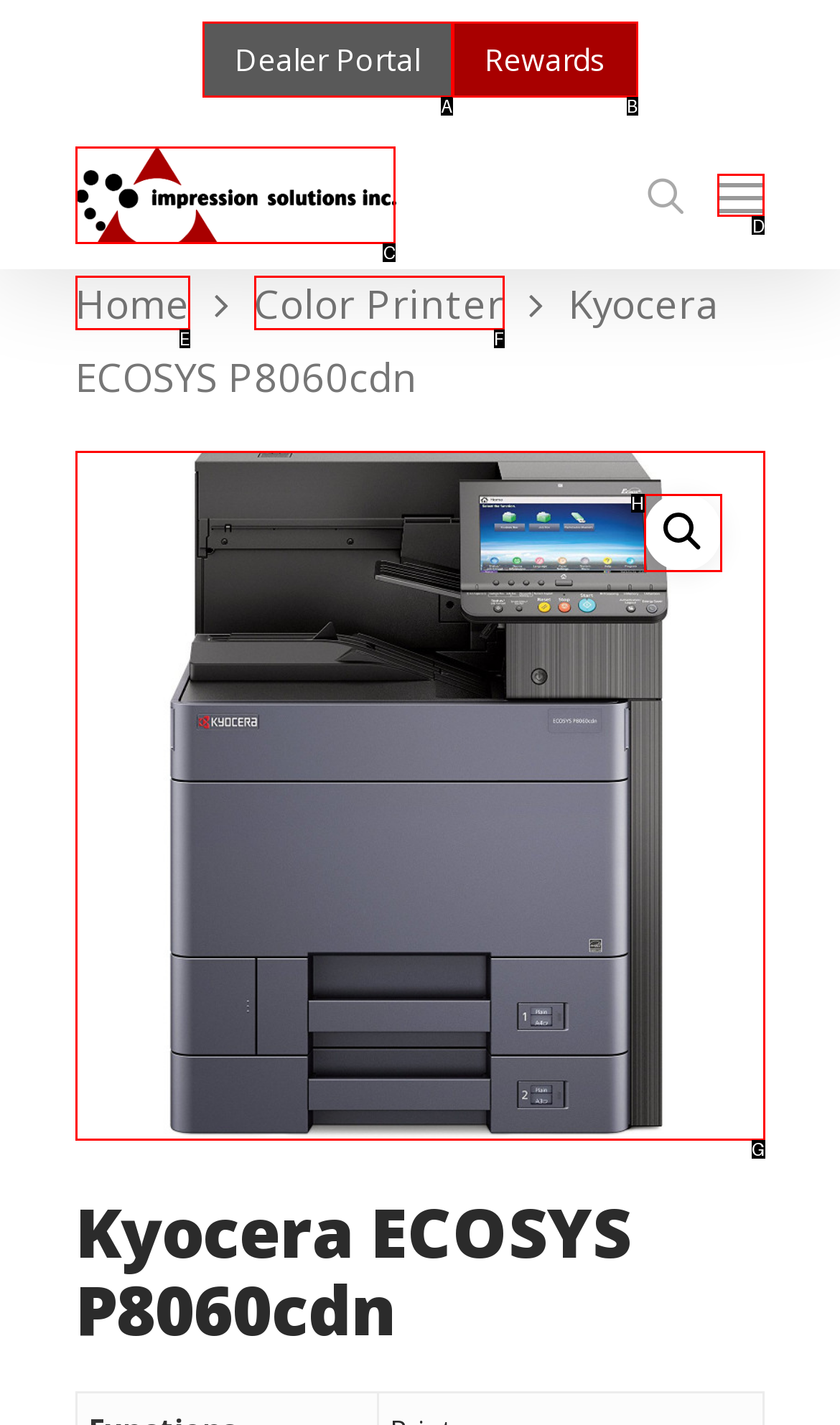Tell me which element should be clicked to achieve the following objective: expand navigation menu
Reply with the letter of the correct option from the displayed choices.

D